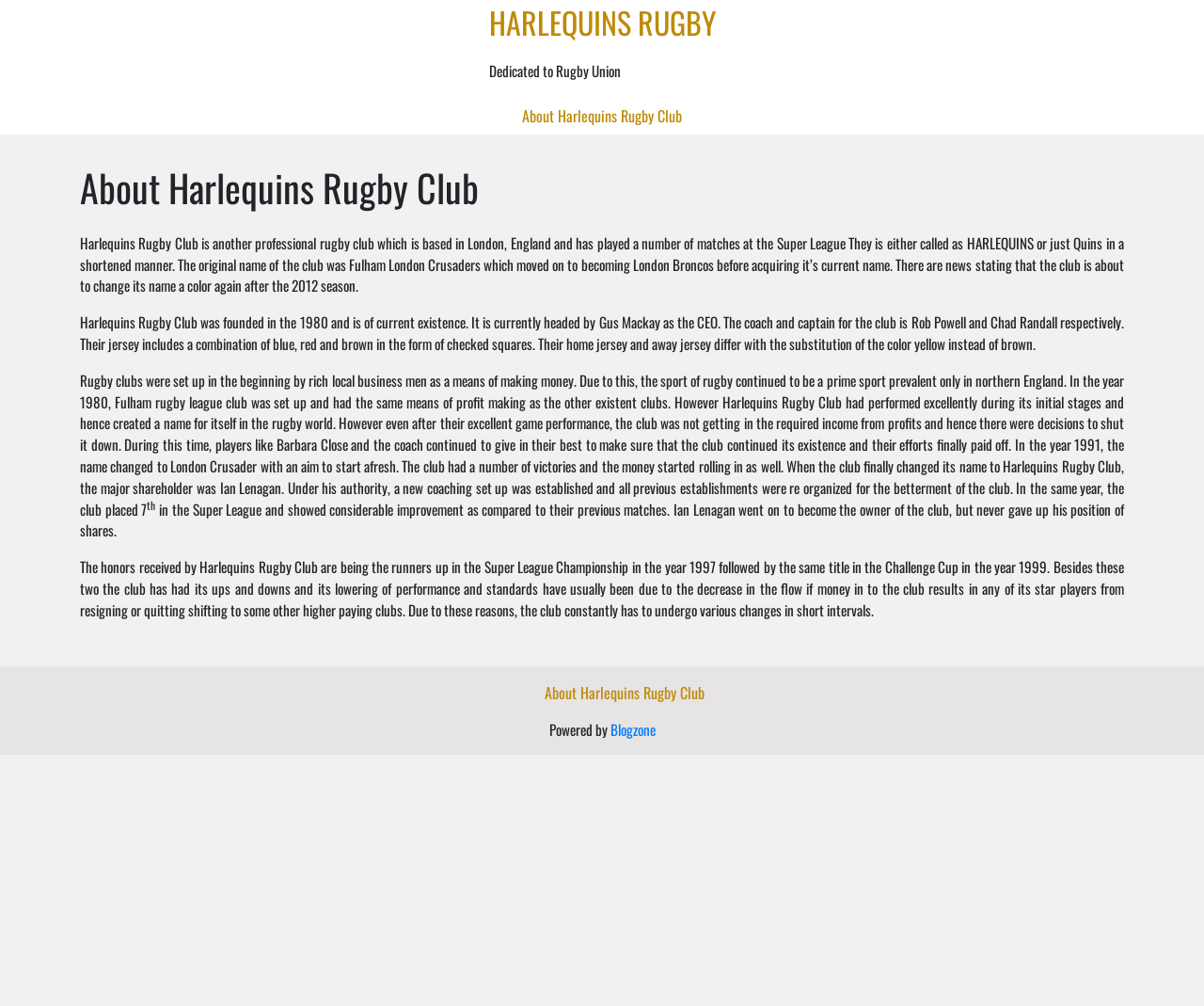Determine the main heading of the webpage and generate its text.

About Harlequins Rugby Club